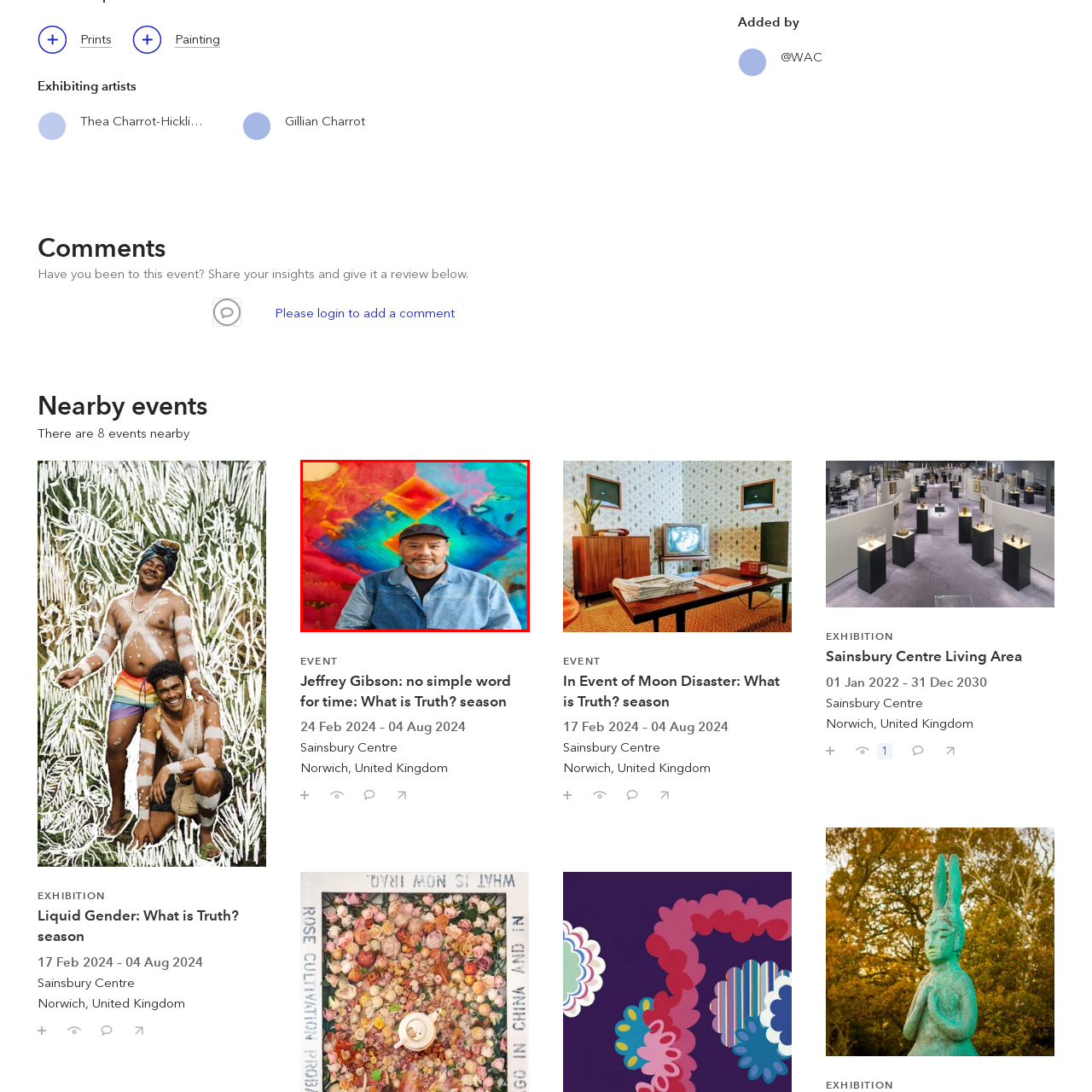Look at the image inside the red boundary and respond to the question with a single word or phrase: What is the individual wearing on their head?

A flat cap